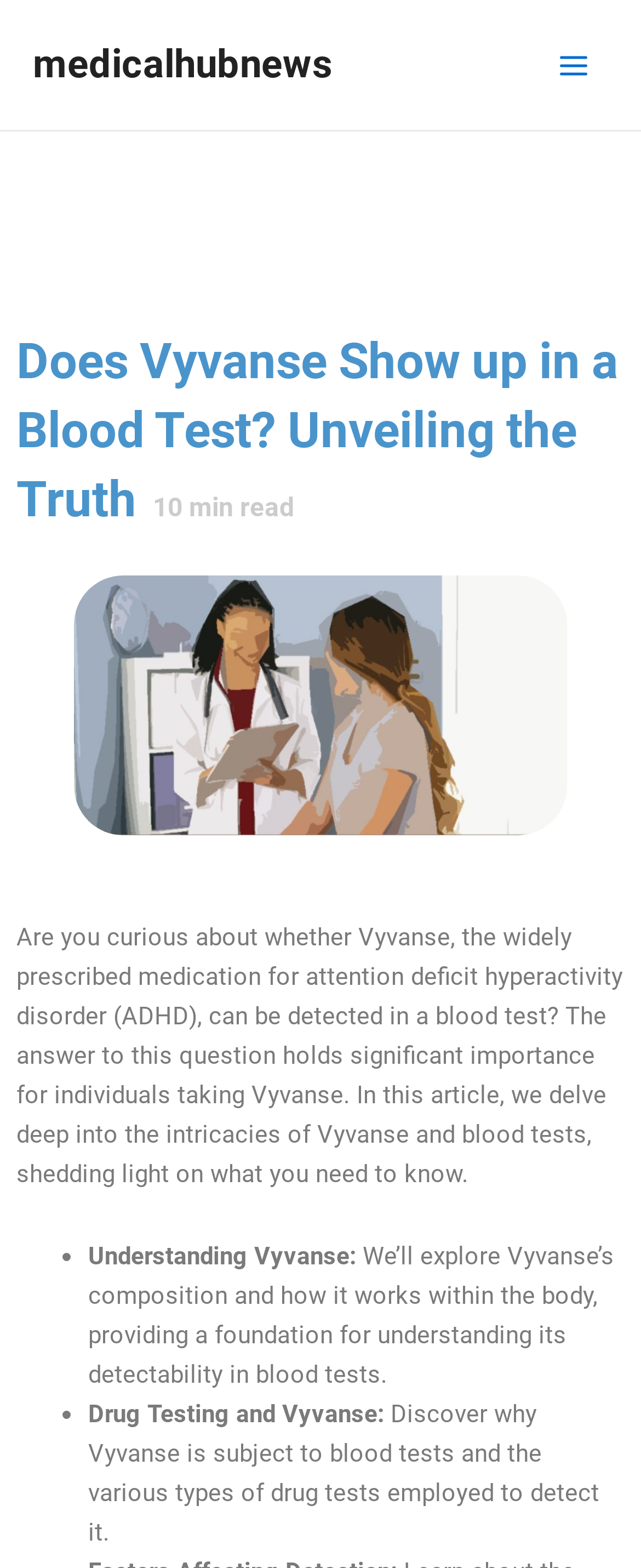What is the purpose of the article?
Based on the image, give a concise answer in the form of a single word or short phrase.

To inform about Vyvanse and blood tests